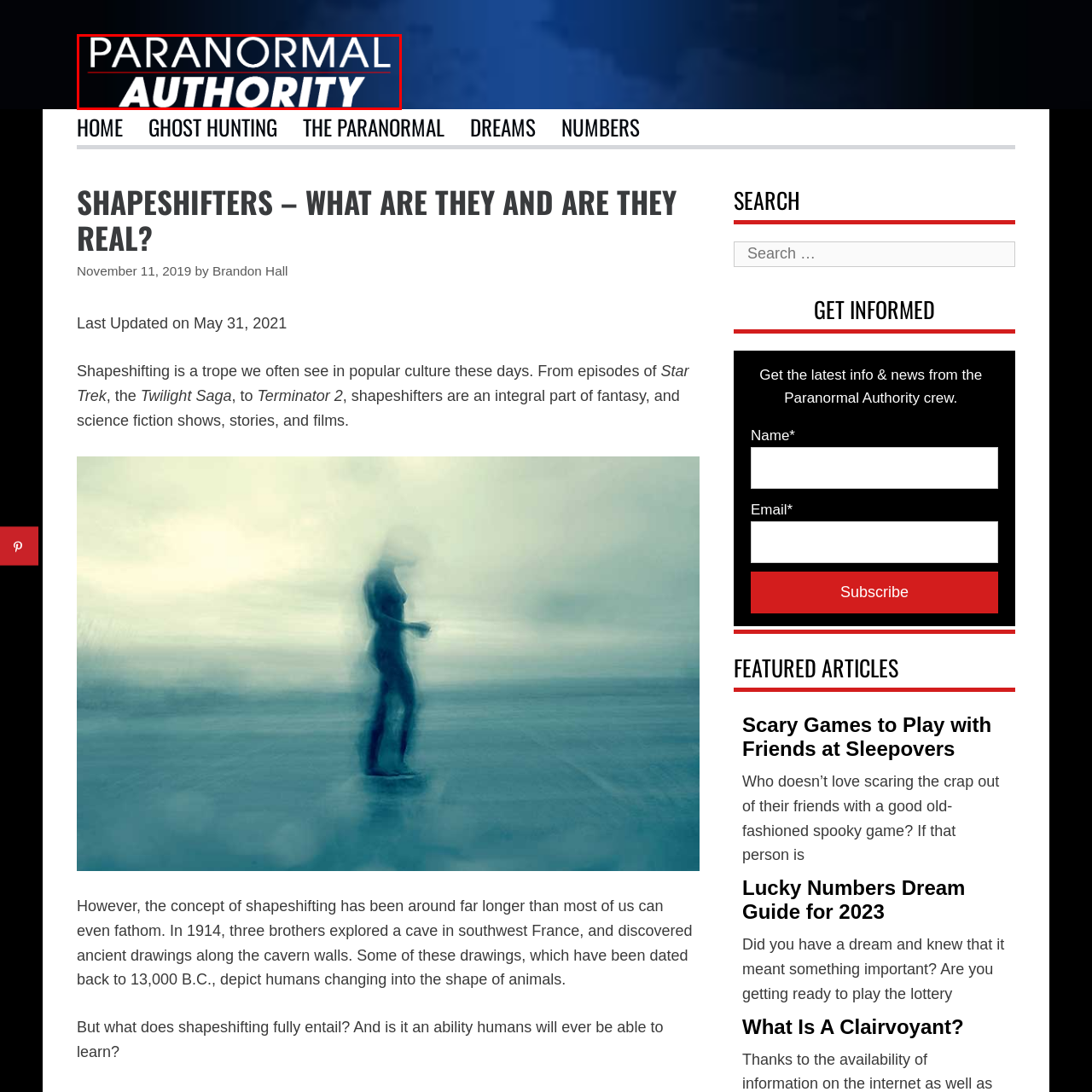What is the topic explored in the accompanying article?
Check the image inside the red bounding box and provide your answer in a single word or short phrase.

shapeshifting